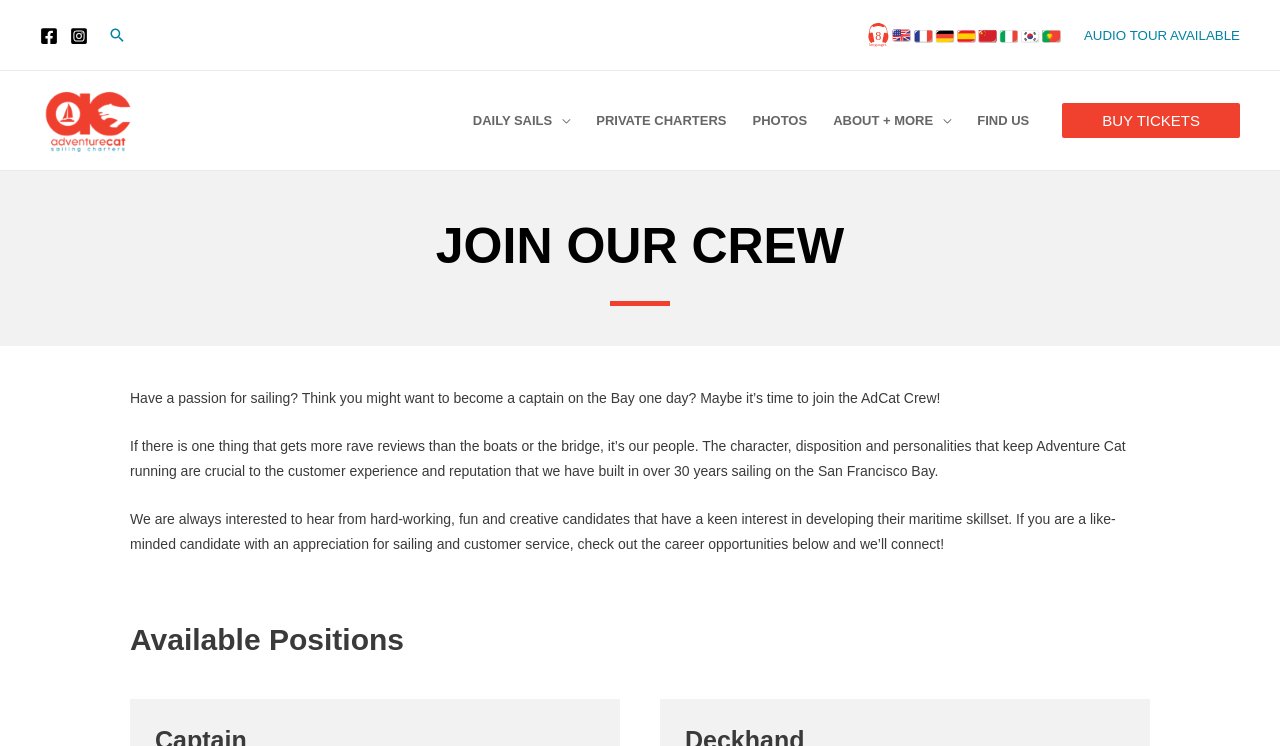Select the bounding box coordinates of the element I need to click to carry out the following instruction: "Click on the 'Tuff Inish 2024' event".

None